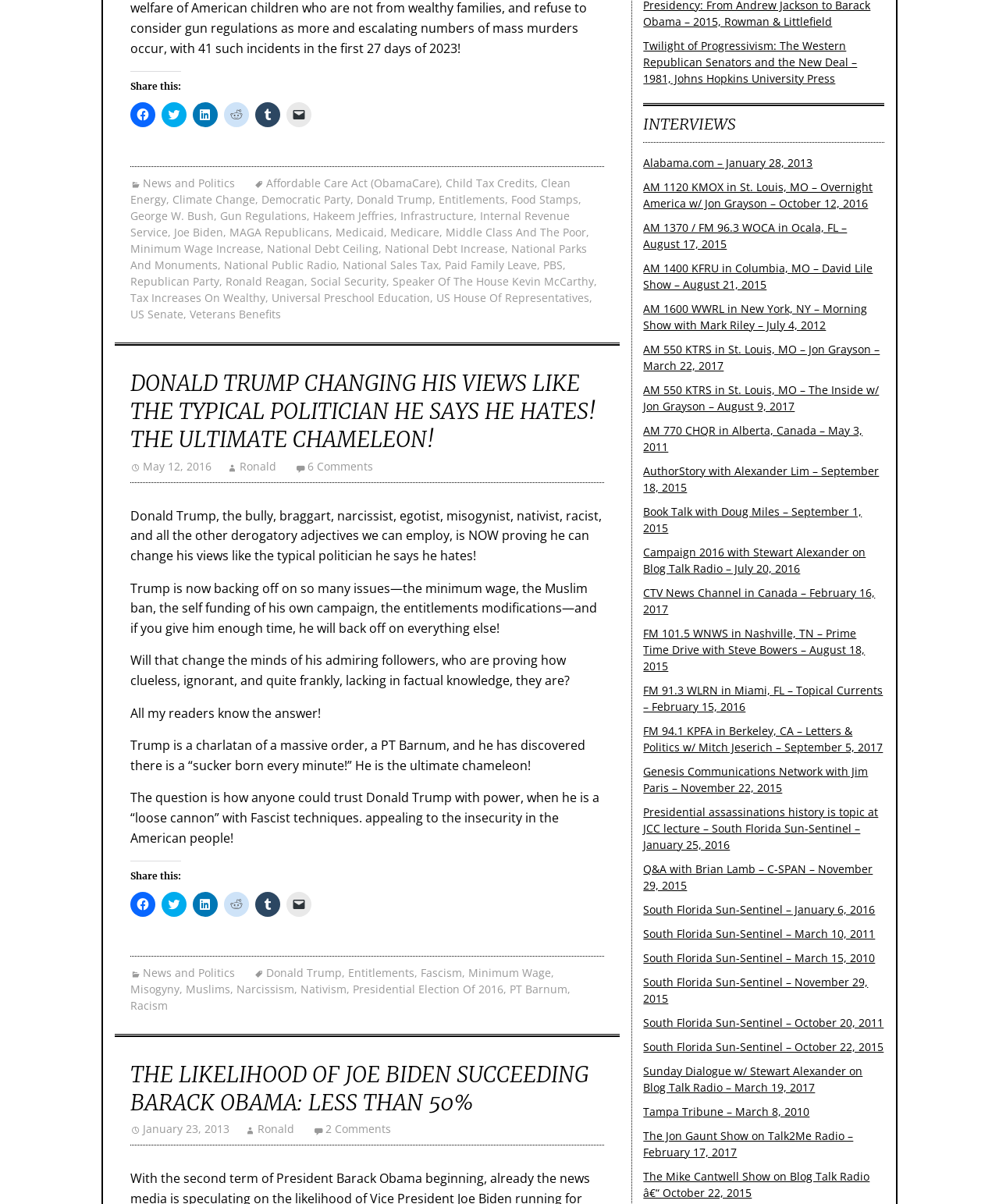Find the bounding box coordinates of the element you need to click on to perform this action: 'Share this article on Twitter'. The coordinates should be represented by four float values between 0 and 1, in the format [left, top, right, bottom].

[0.162, 0.74, 0.187, 0.761]